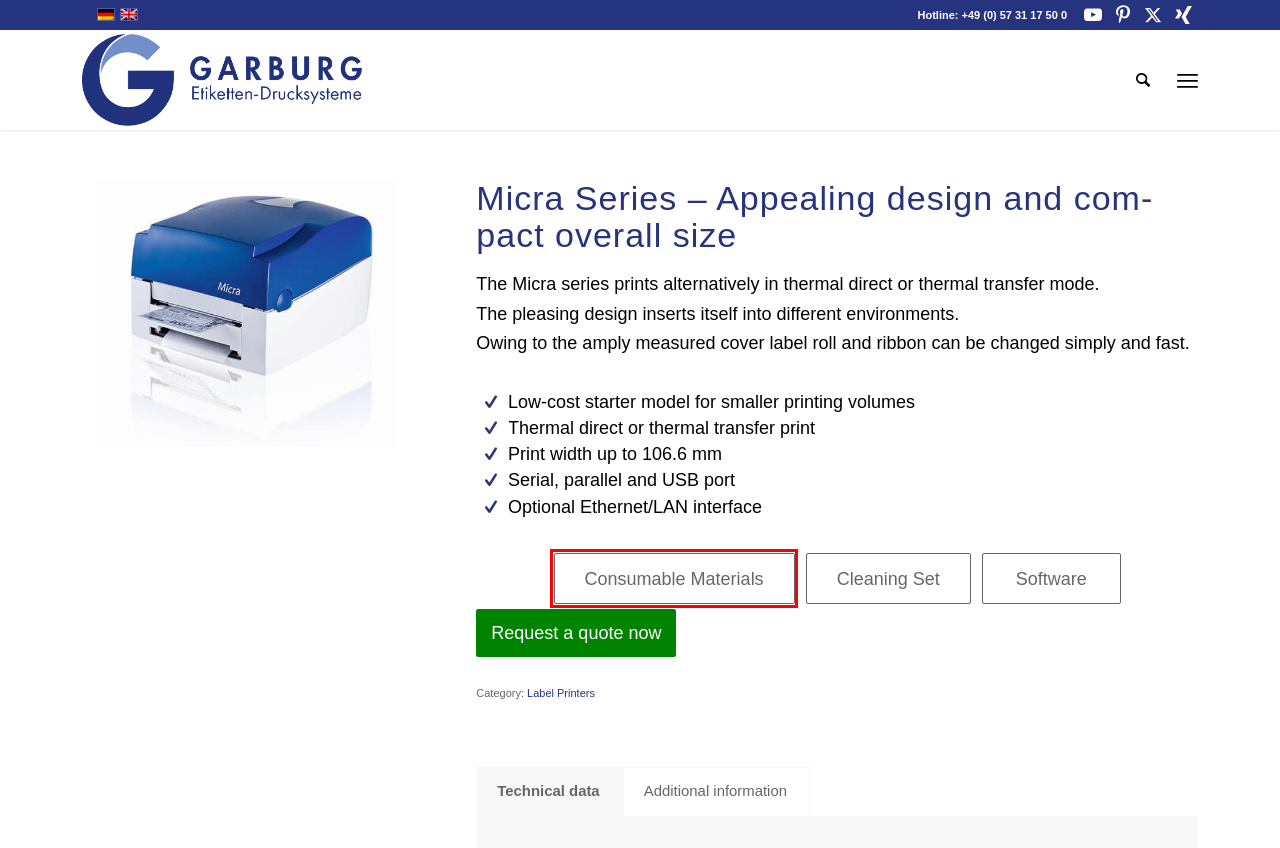You are provided with a screenshot of a webpage where a red rectangle bounding box surrounds an element. Choose the description that best matches the new webpage after clicking the element in the red bounding box. Here are the choices:
A. Home — Garburg Etiketten – Drucksysteme GmbH
B. Label Printers Archives — Garburg Etiketten – Drucksysteme GmbH
C. Cart — Garburg Etiketten – Drucksysteme GmbH
D. Software Archives — Garburg Etiketten – Drucksysteme GmbH
E. XING
F. Imprint — Garburg Etiketten – Drucksysteme GmbH
G. Micra Etikettendrucker - Garburg Produkte
H. Adhesive Label Dispenser - discontinued — Garburg Etiketten – Drucksysteme GmbH

H